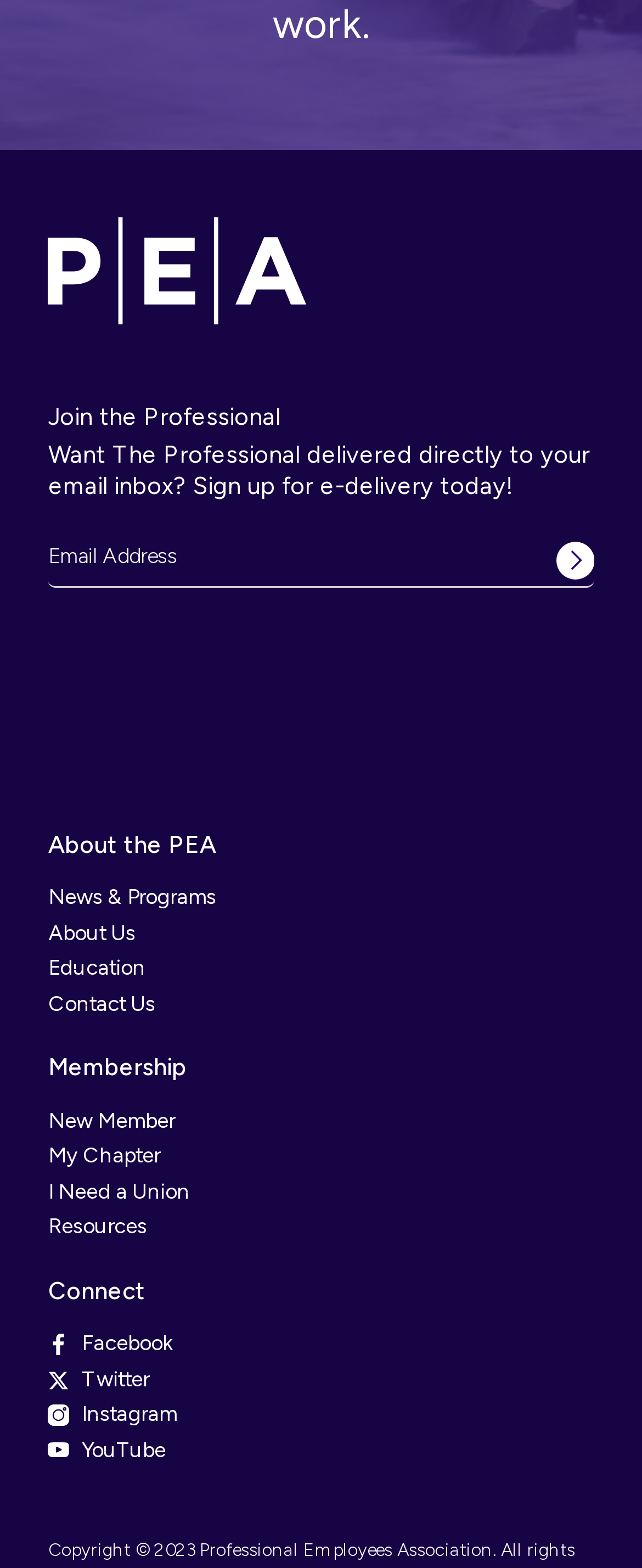Kindly determine the bounding box coordinates for the clickable area to achieve the given instruction: "Enter email address".

[0.075, 0.335, 0.925, 0.375]